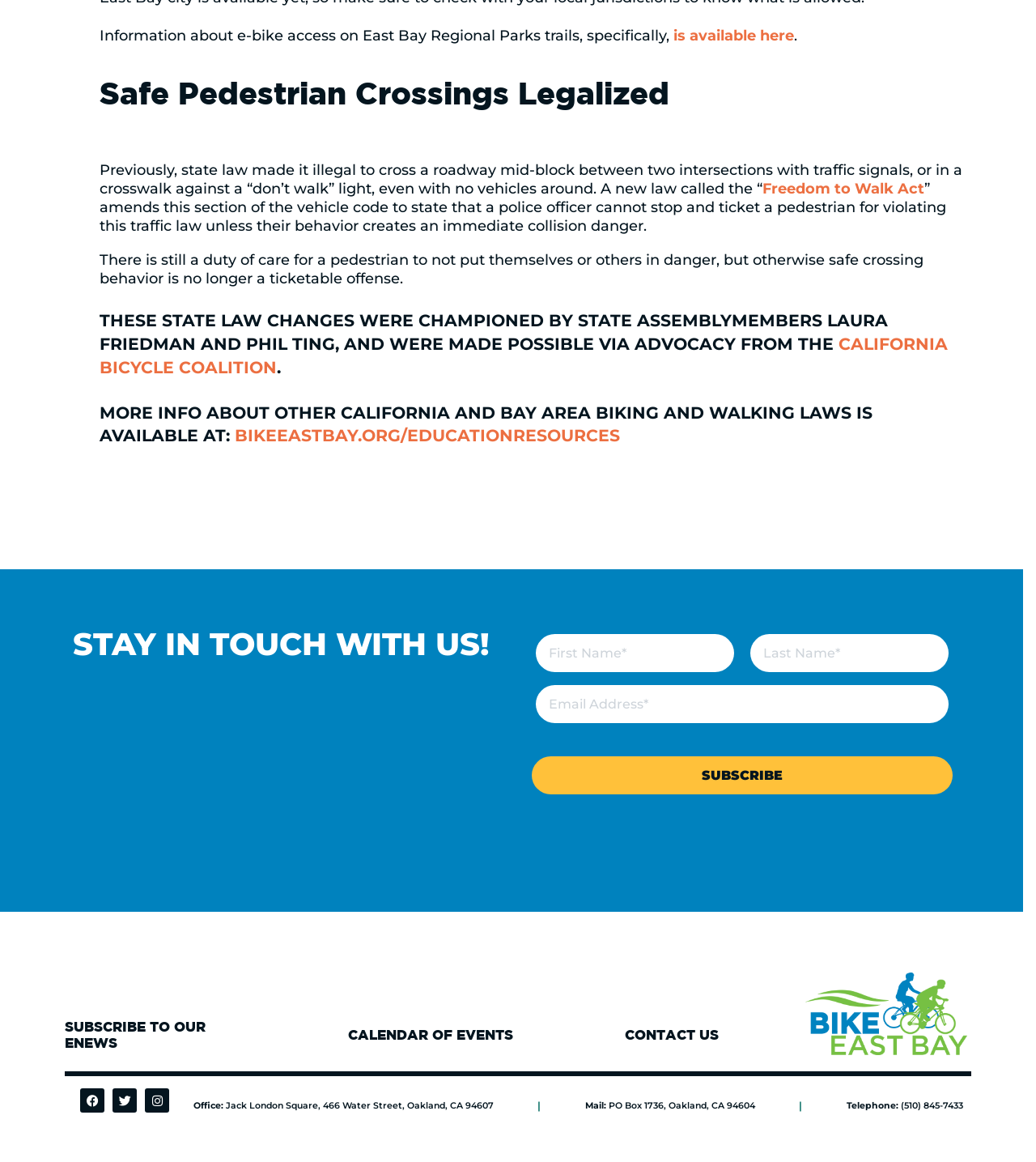Pinpoint the bounding box coordinates of the area that must be clicked to complete this instruction: "Check the 'BIKEEASTBAY.ORG/EDUCATIONRESOURCES' webpage".

[0.227, 0.366, 0.599, 0.383]